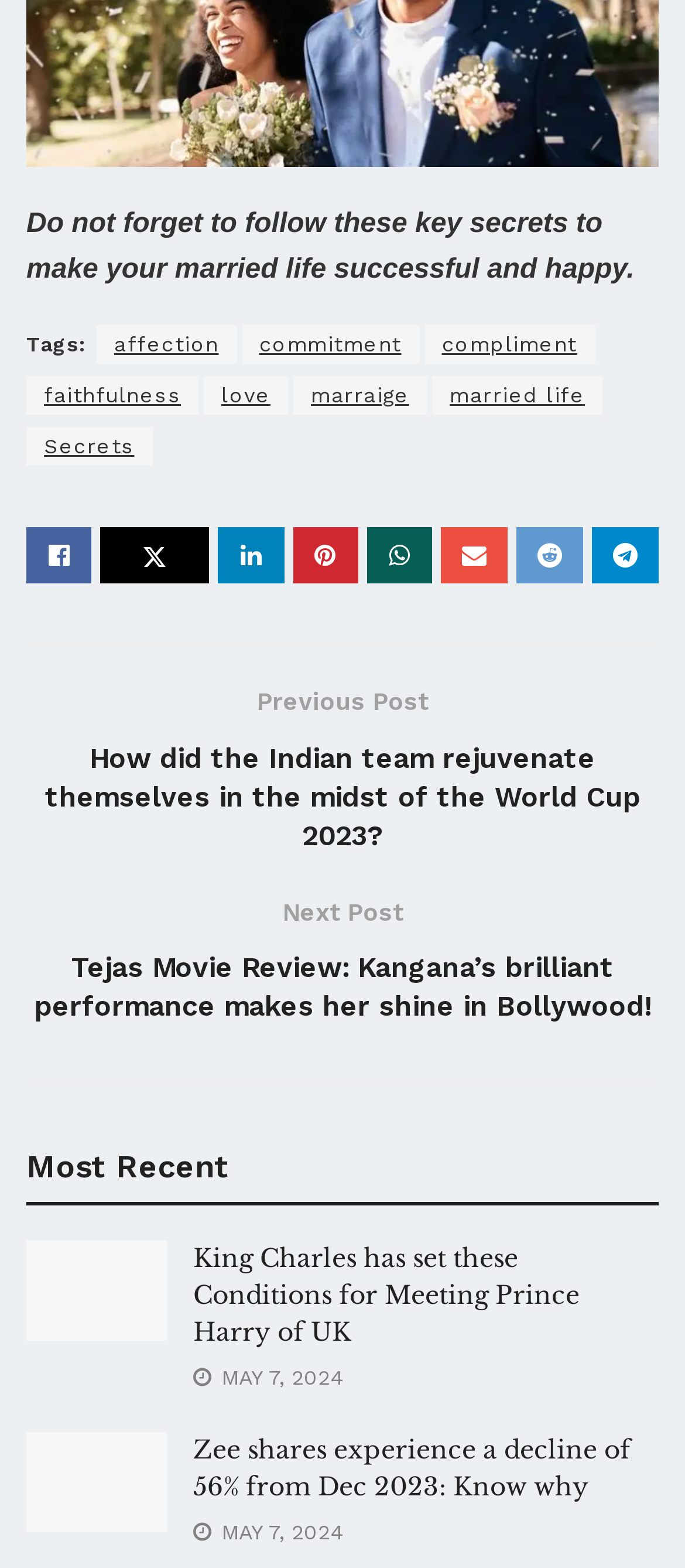Can you determine the bounding box coordinates of the area that needs to be clicked to fulfill the following instruction: "View the article about King Charles setting conditions for meeting Prince Harry"?

[0.282, 0.791, 0.962, 0.862]